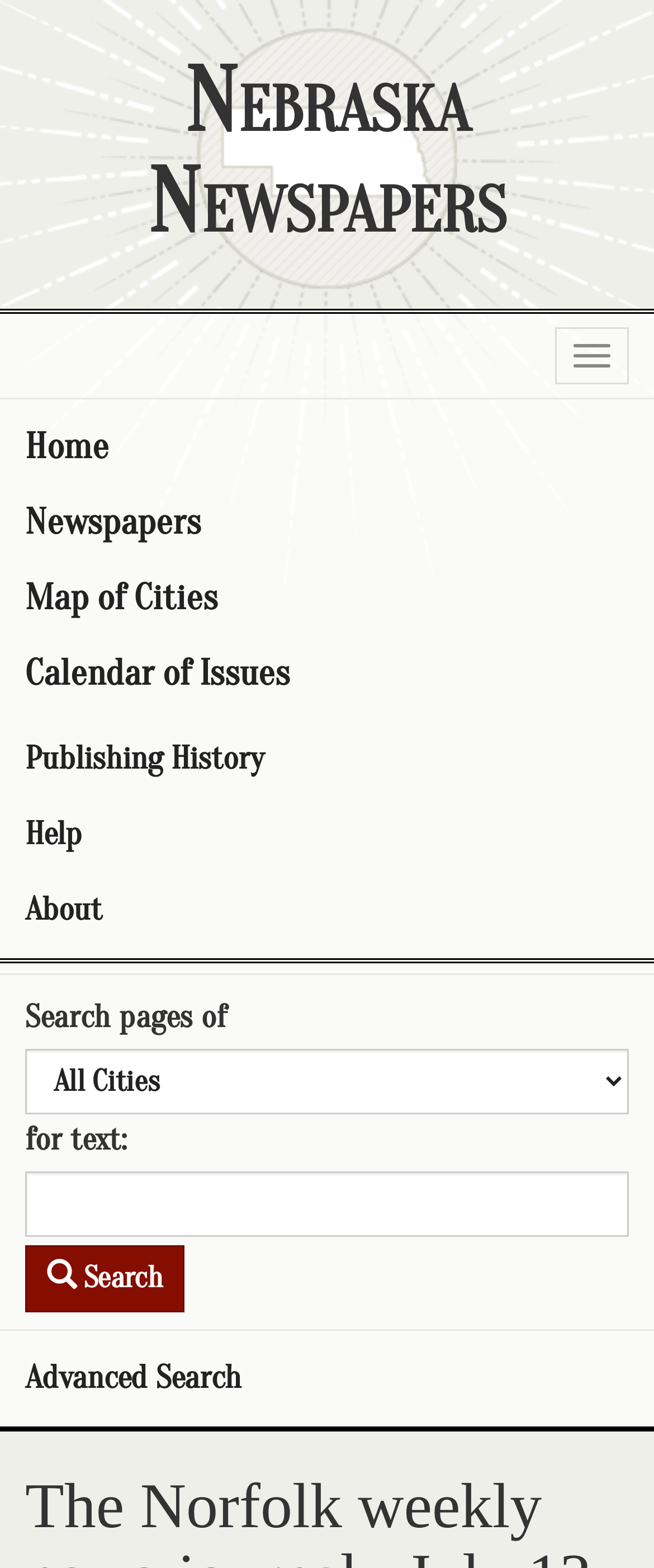What is the alternative to the simple search?
We need a detailed and meticulous answer to the question.

I found the answer by looking at the link element at the bottom of the search section, which says 'Advanced Search', implying that it is an alternative to the simple search functionality.